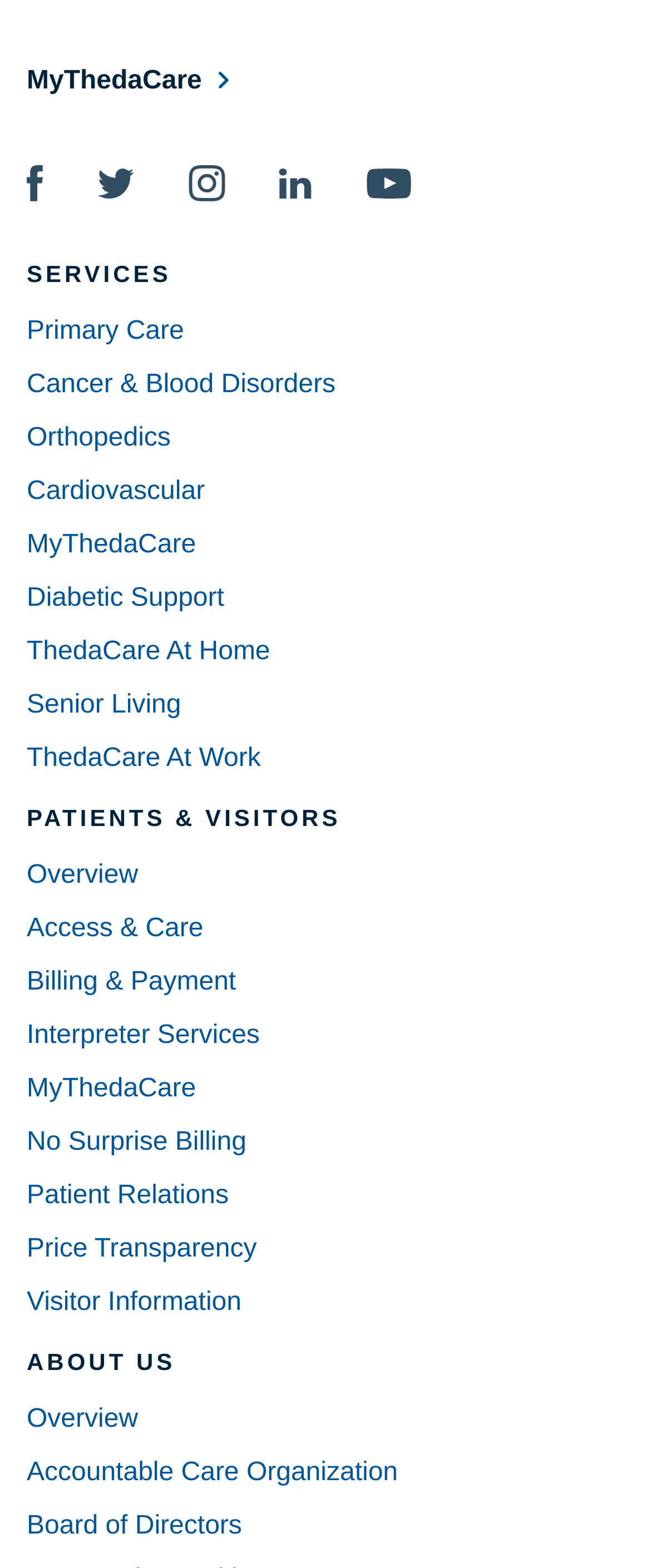Determine the bounding box coordinates for the element that should be clicked to follow this instruction: "visit MyThedaCare". The coordinates should be given as four float numbers between 0 and 1, in the format [left, top, right, bottom].

[0.041, 0.024, 0.31, 0.08]